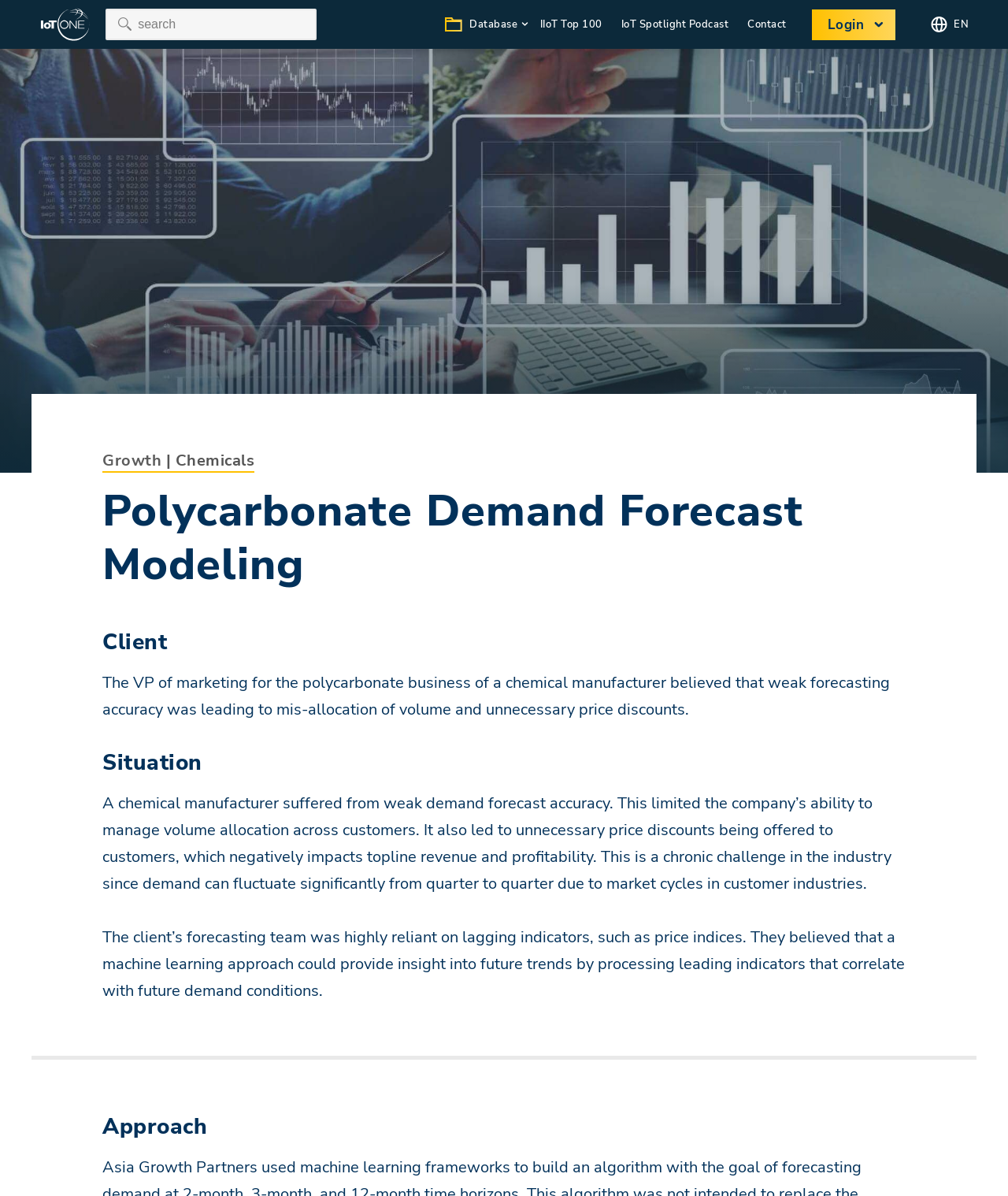Provide the bounding box coordinates of the HTML element described by the text: "IoT Spotlight Podcast".

[0.616, 0.013, 0.723, 0.028]